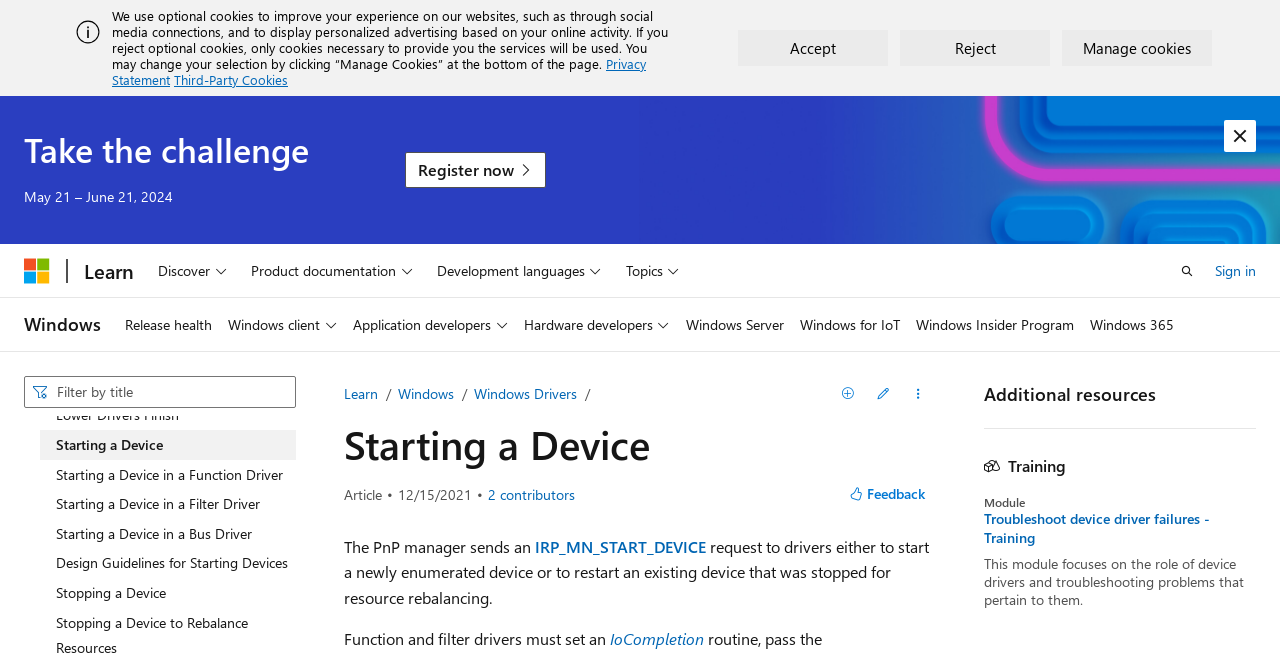Provide the bounding box coordinates of the HTML element this sentence describes: "Design Guidelines for Starting Devices". The bounding box coordinates consist of four float numbers between 0 and 1, i.e., [left, top, right, bottom].

[0.031, 0.833, 0.231, 0.878]